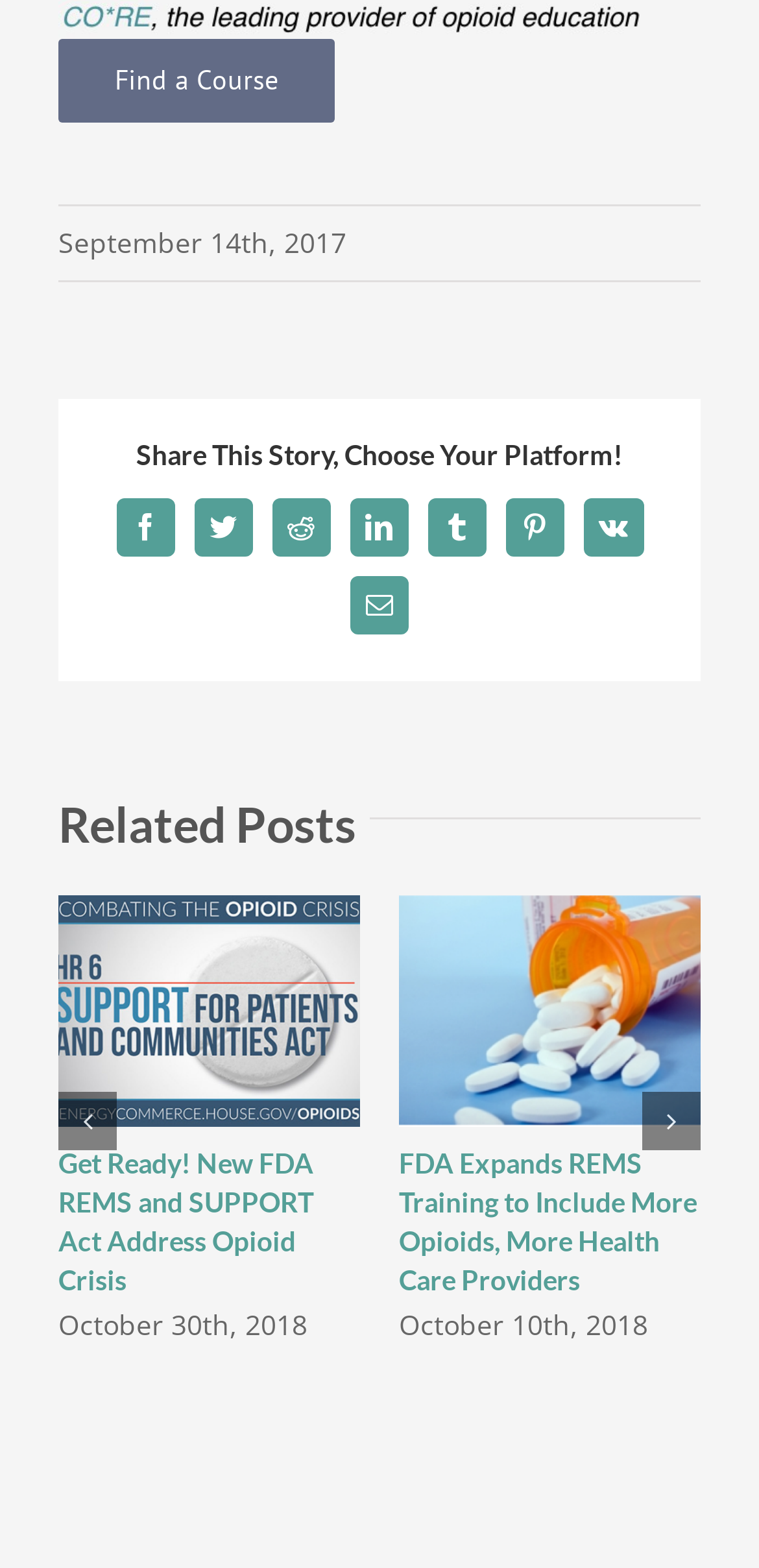Find the bounding box coordinates for the element described here: "Find a Course".

[0.077, 0.025, 0.441, 0.079]